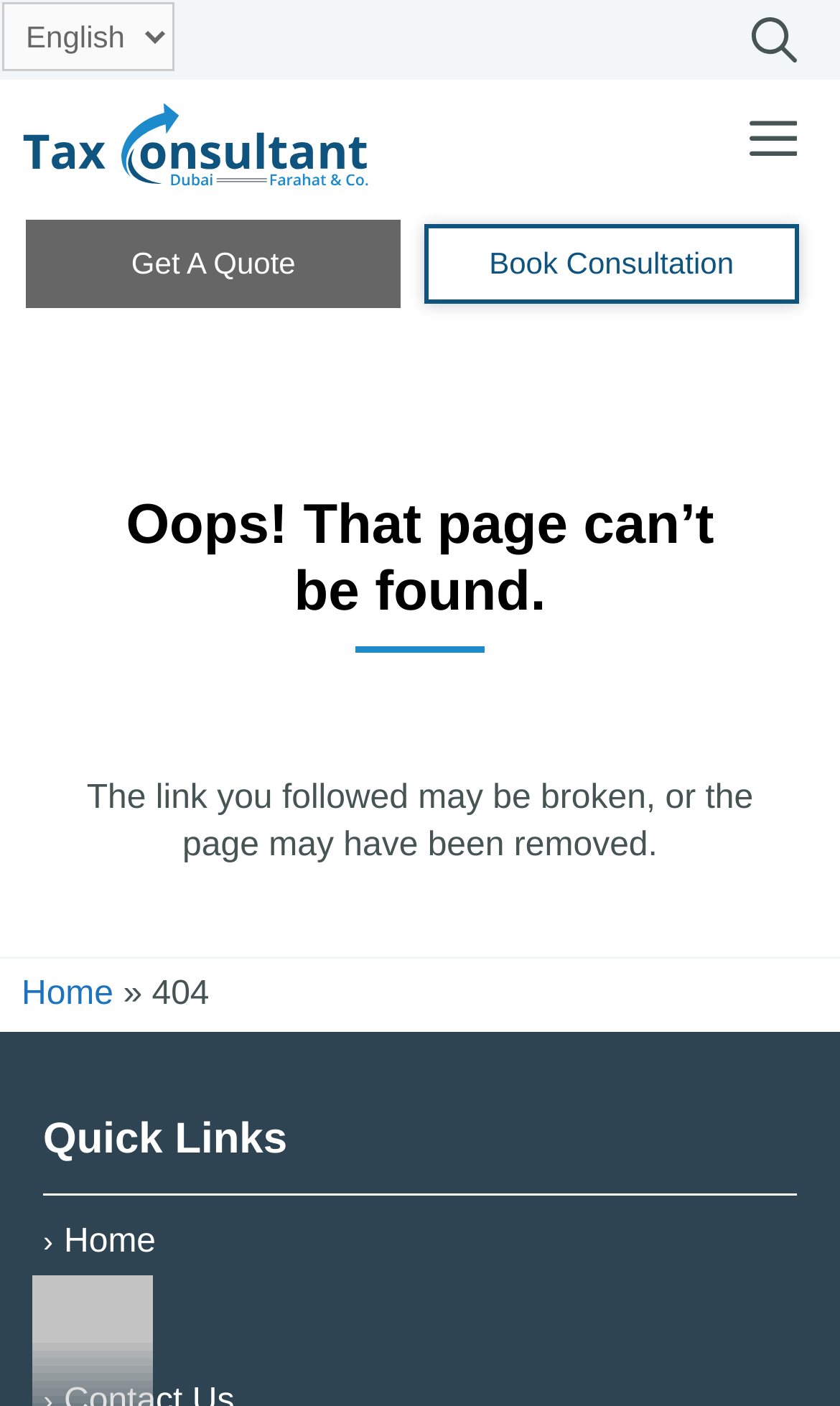Please locate the bounding box coordinates of the region I need to click to follow this instruction: "Click Tax Consultant Dubai".

[0.026, 0.057, 0.442, 0.149]